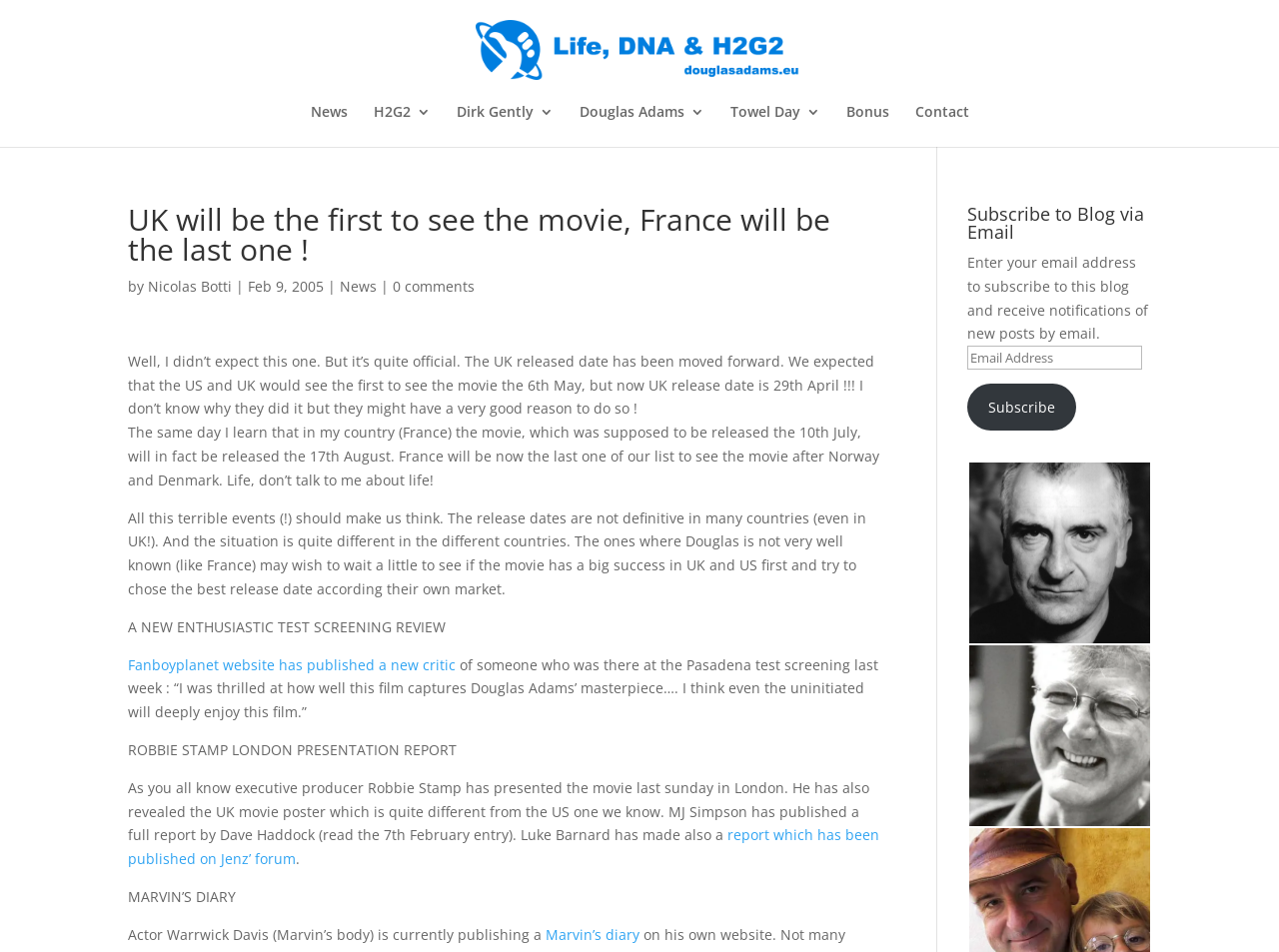Please identify the bounding box coordinates of the area that needs to be clicked to follow this instruction: "Click on the 'Subscribe' button".

[0.756, 0.403, 0.841, 0.452]